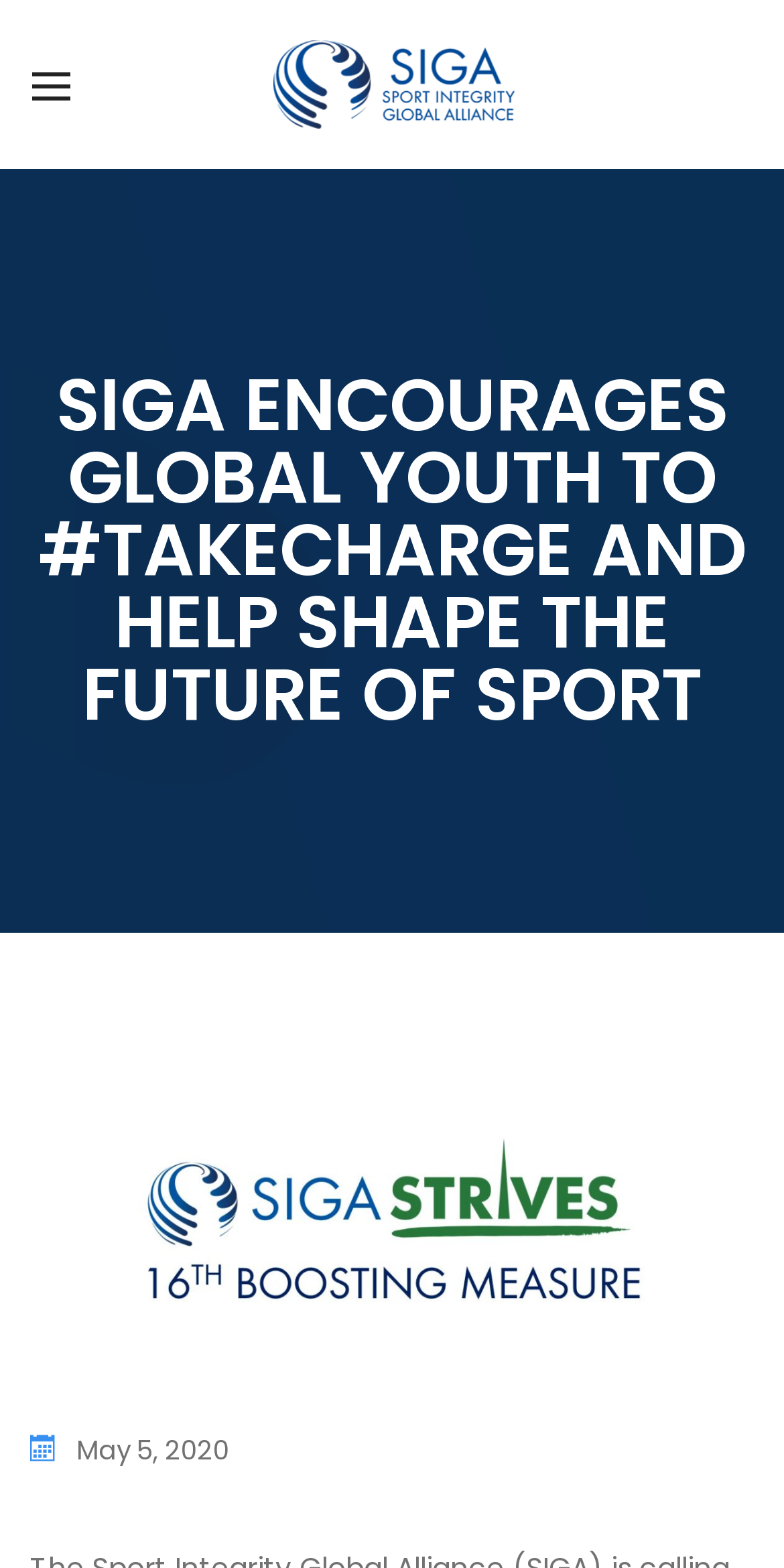Please find and generate the text of the main header of the webpage.

SIGA ENCOURAGES GLOBAL YOUTH TO #TAKECHARGE AND HELP SHAPE THE FUTURE OF SPORT